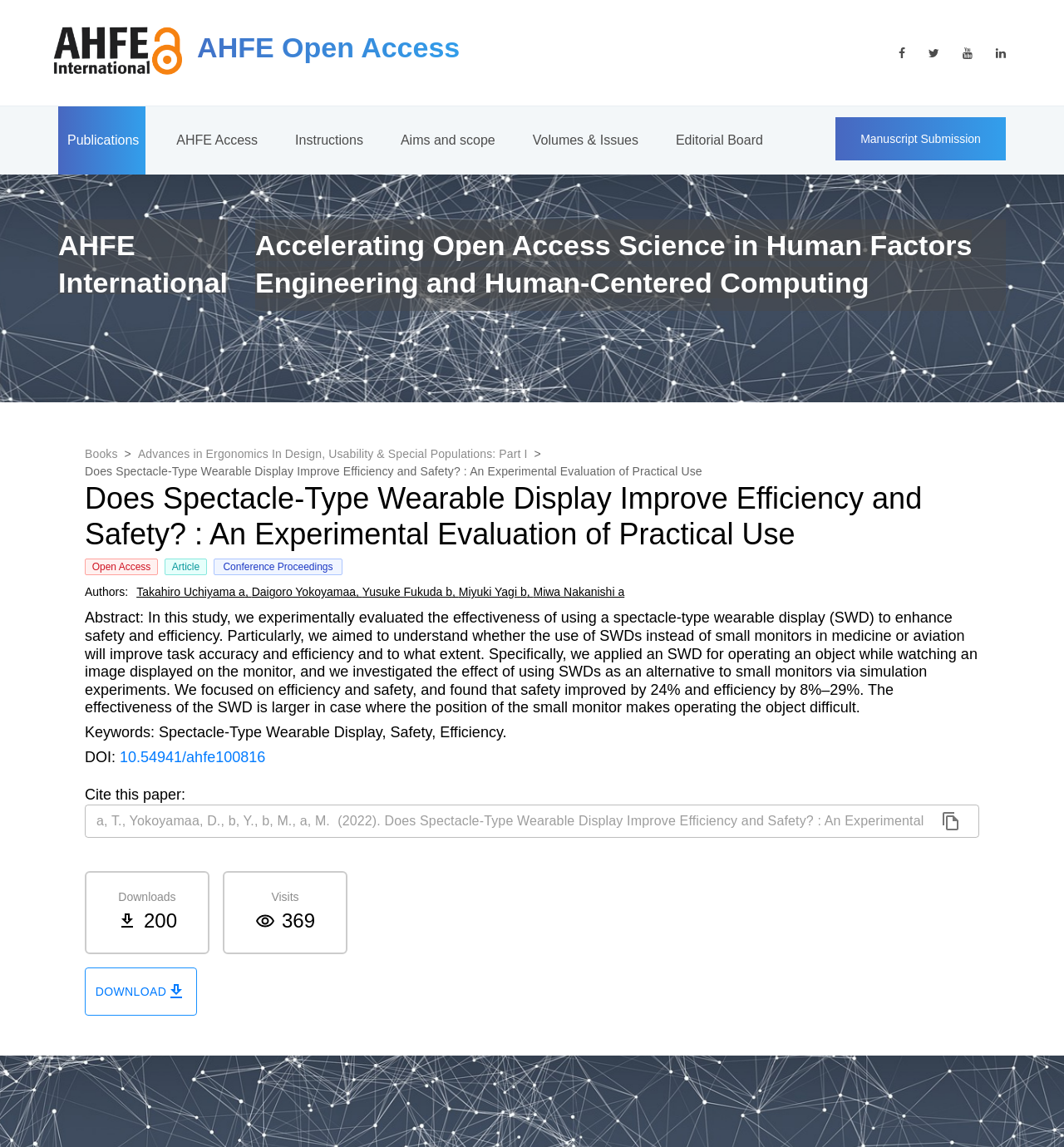Point out the bounding box coordinates of the section to click in order to follow this instruction: "View article abstract".

[0.08, 0.531, 0.92, 0.625]